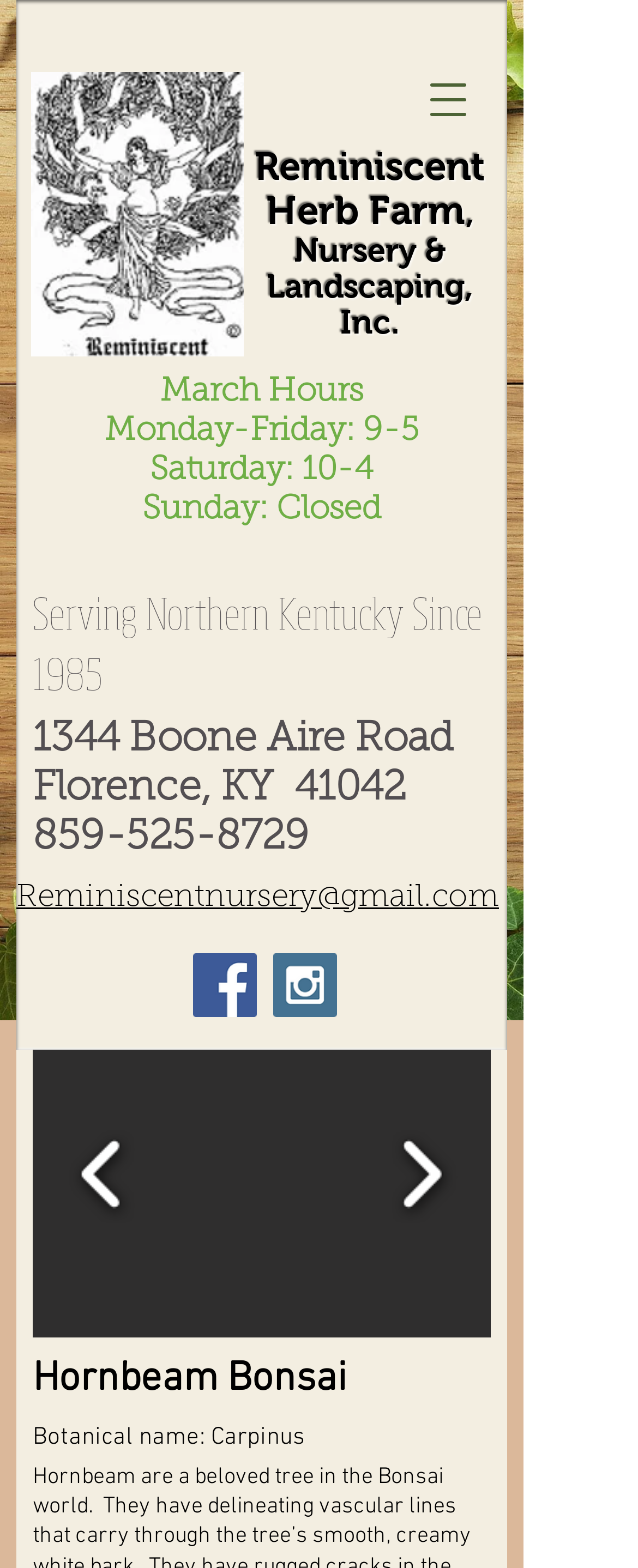Can you give a comprehensive explanation to the question given the content of the image?
What are the hours of operation on Saturday?

I found the hours of operation by looking at the heading element that contains the March hours, which includes the Saturday hours.